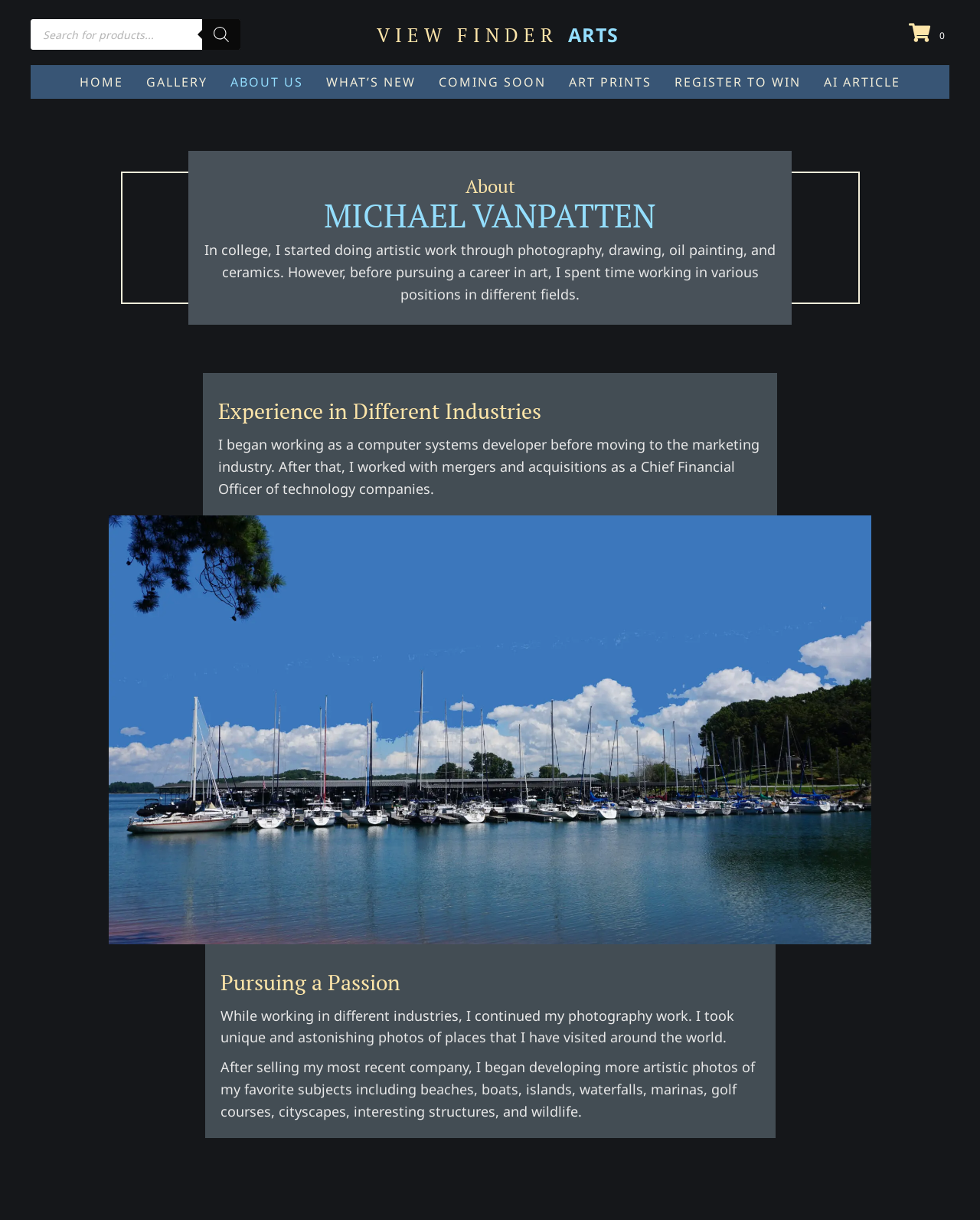What is the search function for?
Kindly offer a detailed explanation using the data available in the image.

I found the answer by looking at the StaticText 'Products search' which is a sibling element of the searchbox and the button 'Search'.